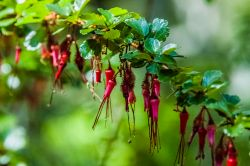What provides a lush backdrop to the flowers?
Analyze the screenshot and provide a detailed answer to the question.

According to the caption, 'the rich green leaves of the plant provide a lush backdrop, enhancing the overall freshness of the scene', indicating that the leaves are the background element that complements the flowers.